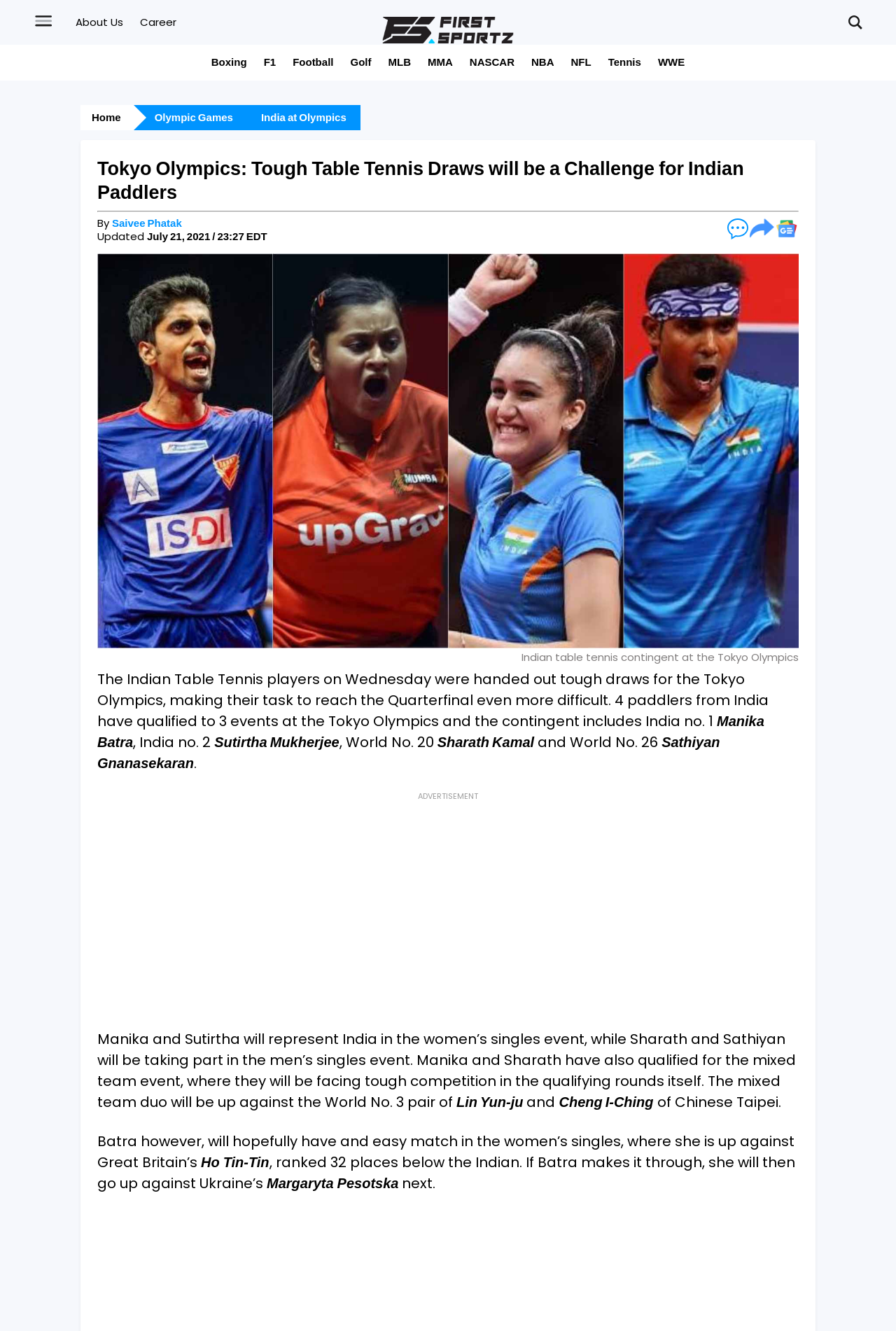Write a detailed summary of the webpage, including text, images, and layout.

The webpage is about the Tokyo Olympics and the challenges faced by Indian table tennis players. At the top, there is a logo of FirstSportz, a sports news website, accompanied by a navigation menu with links to various sports categories, including Boxing, F1, Football, and more. Below the navigation menu, there is a heading that reads "Tokyo Olympics: Tough Table Tennis Draws will be a Challenge for Indian Paddlers" followed by a horizontal separator.

The article is written by Saivee Phatak and was updated on July 21, 2021. The content is divided into two main sections. The first section provides an overview of the Indian table tennis contingent at the Tokyo Olympics, mentioning the four paddlers who have qualified for three events. The section also includes images of the players.

The second section delves deeper into the challenges faced by the Indian players, particularly Manika Batra, Sutirtha Mukherjee, Sharath Kamal, and Sathiyan Gnanasekaran. The article explains their draws and the tough competition they will face in the qualifying rounds. There are also images of the players and a advertisement in between the text.

At the bottom of the page, there are social media links, including a "Follow On Google News" button and a "Comments" section. Overall, the webpage provides detailed information about the Indian table tennis players participating in the Tokyo Olympics and the challenges they will face in the competition.